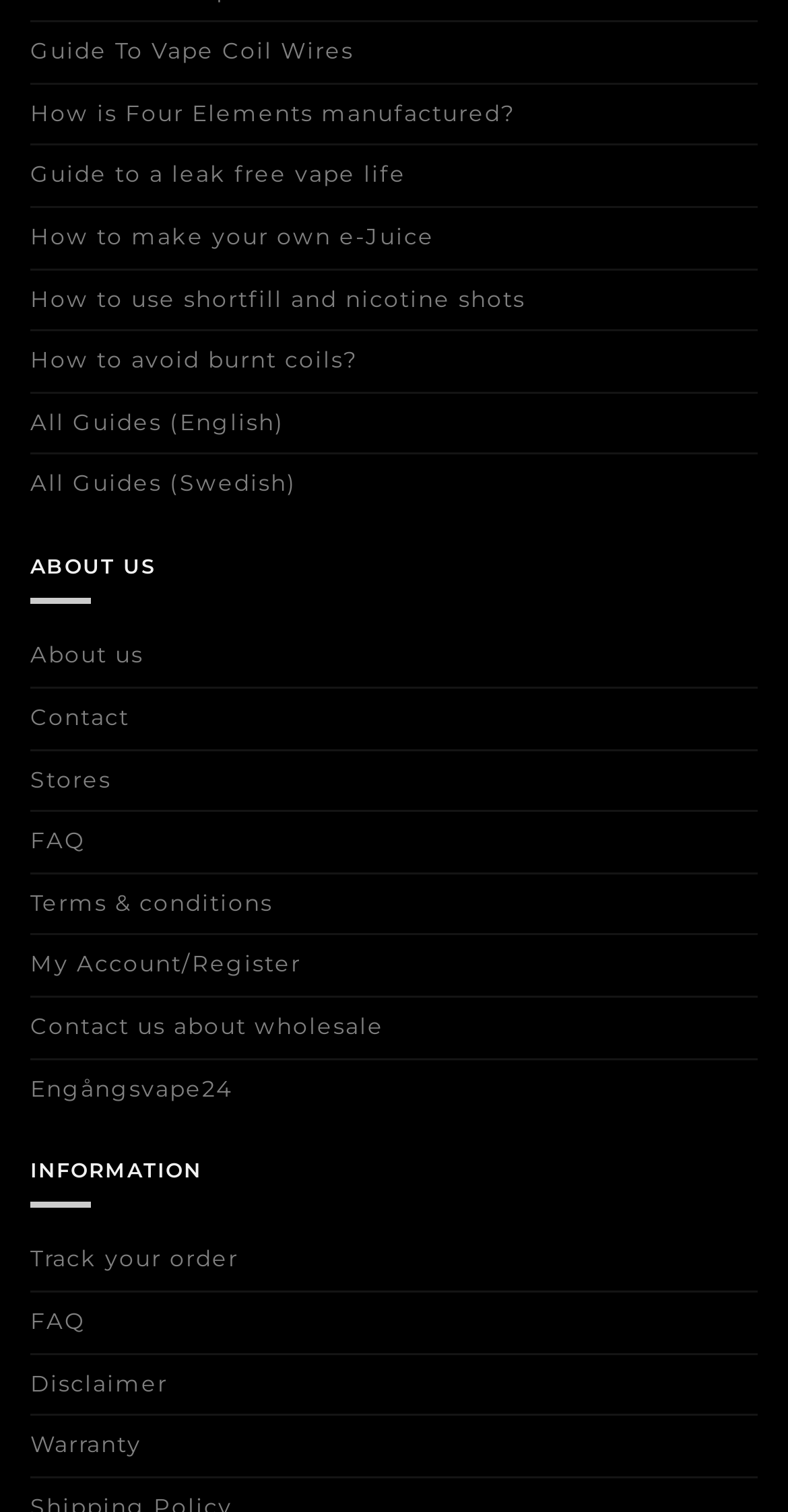What is the last link under the 'ABOUT US' section?
Based on the screenshot, provide your answer in one word or phrase.

Contact us about wholesale